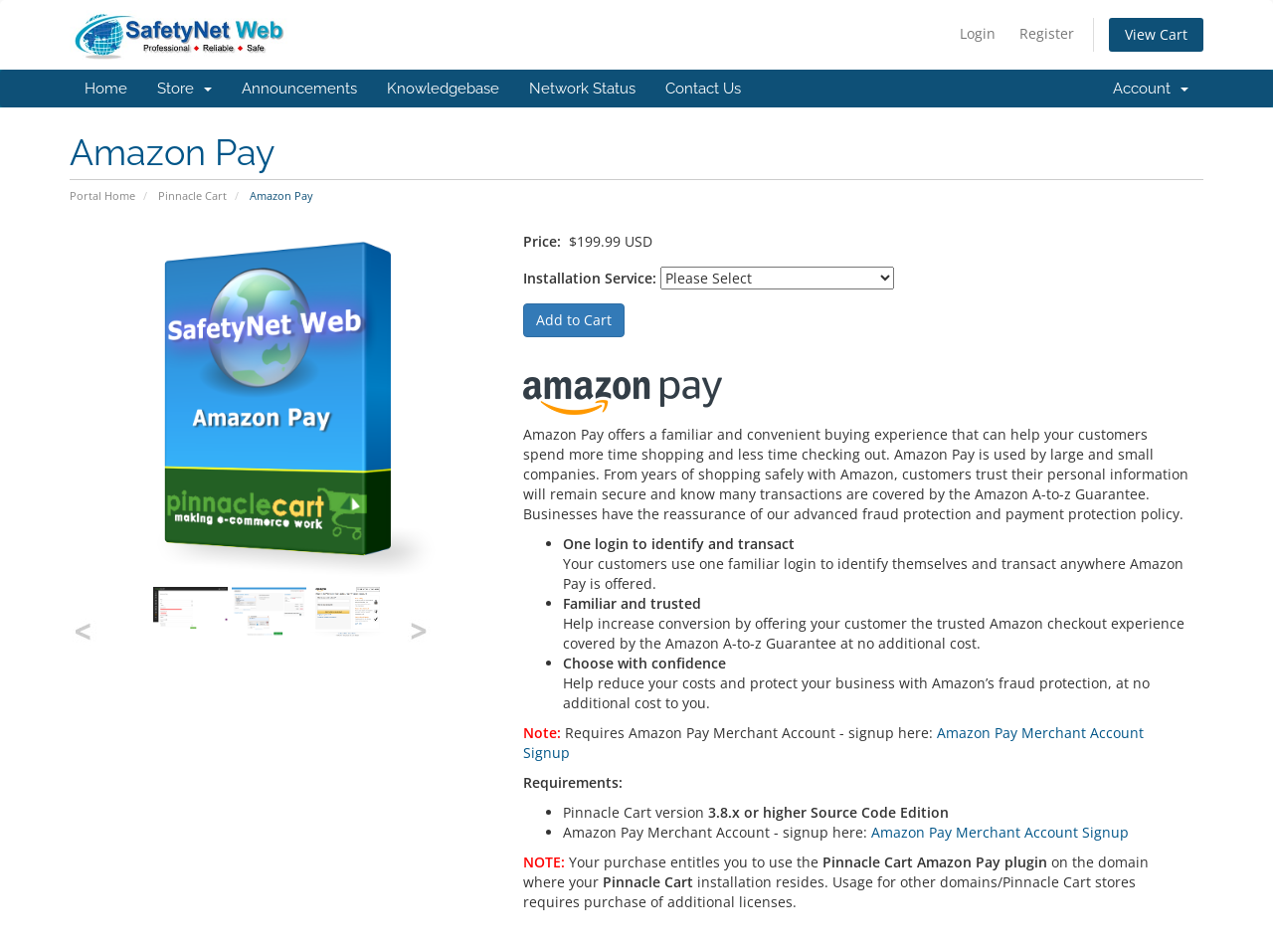What is the price of the installation service?
Please provide an in-depth and detailed response to the question.

The price of the installation service is mentioned in the webpage as '$199.99 USD'. This information is provided in the section that describes the installation service.